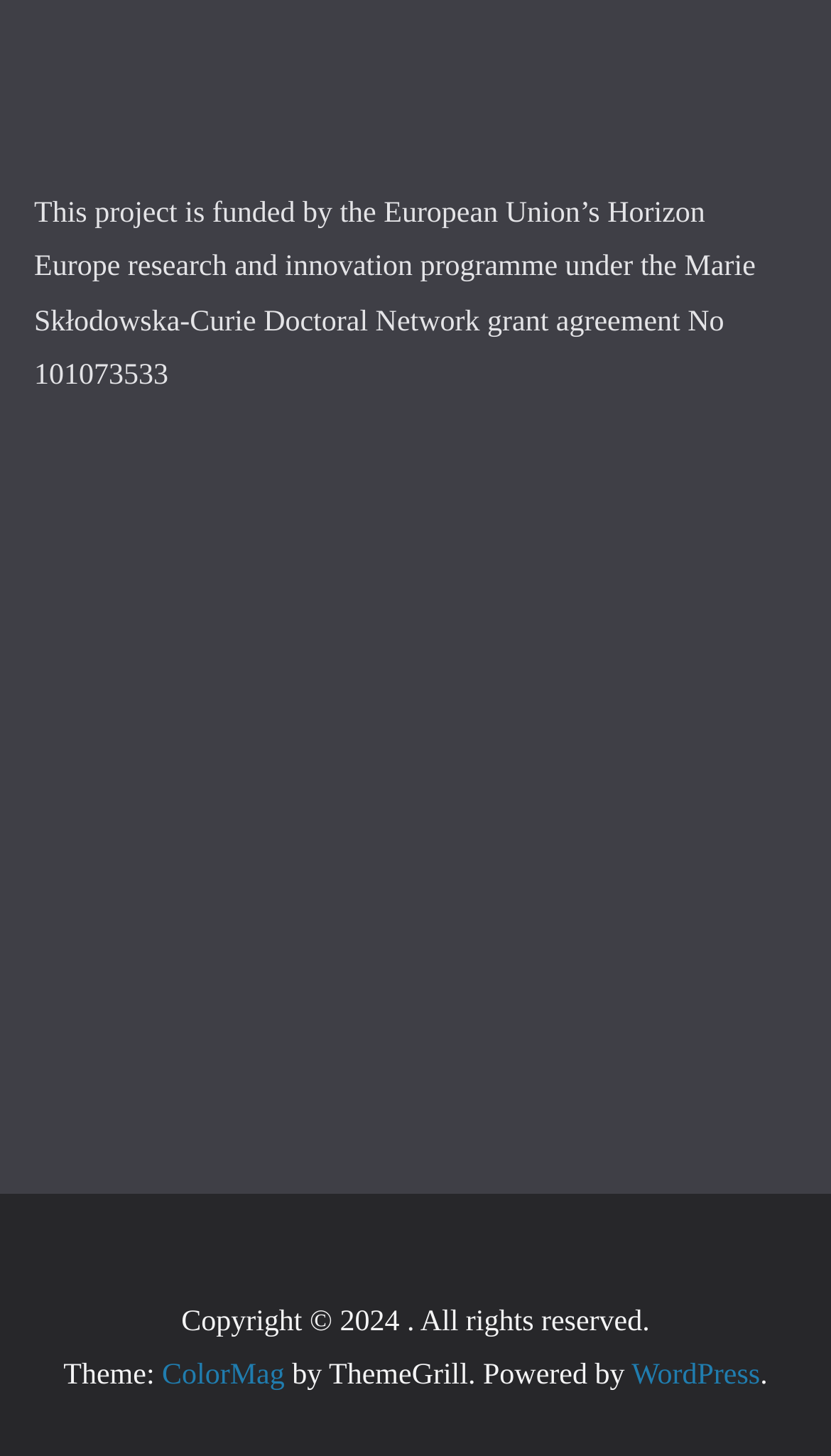Predict the bounding box for the UI component with the following description: "ColorMag".

[0.195, 0.935, 0.343, 0.957]